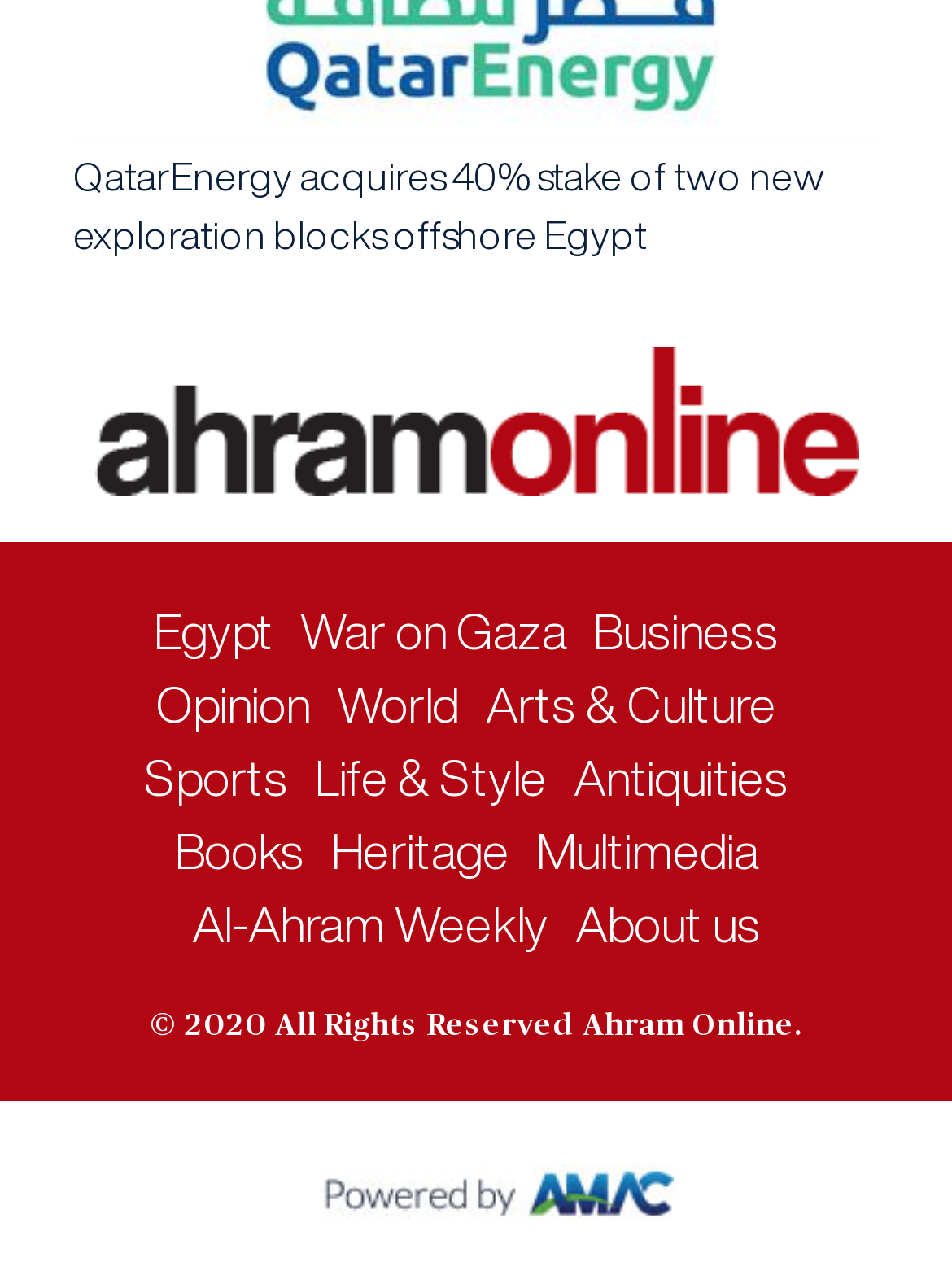Please specify the coordinates of the bounding box for the element that should be clicked to carry out this instruction: "go to home page". The coordinates must be four float numbers between 0 and 1, formatted as [left, top, right, bottom].

None